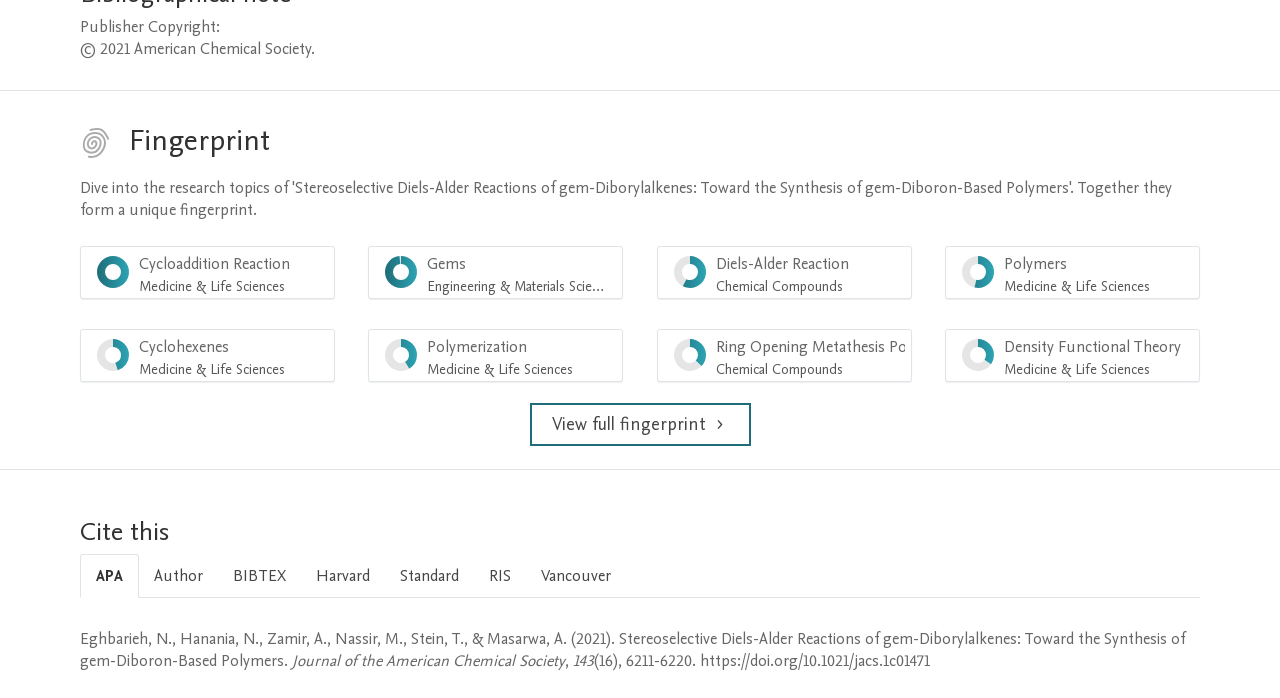Please identify the bounding box coordinates of the area that needs to be clicked to follow this instruction: "Select BIBTEX citation style".

[0.17, 0.796, 0.235, 0.856]